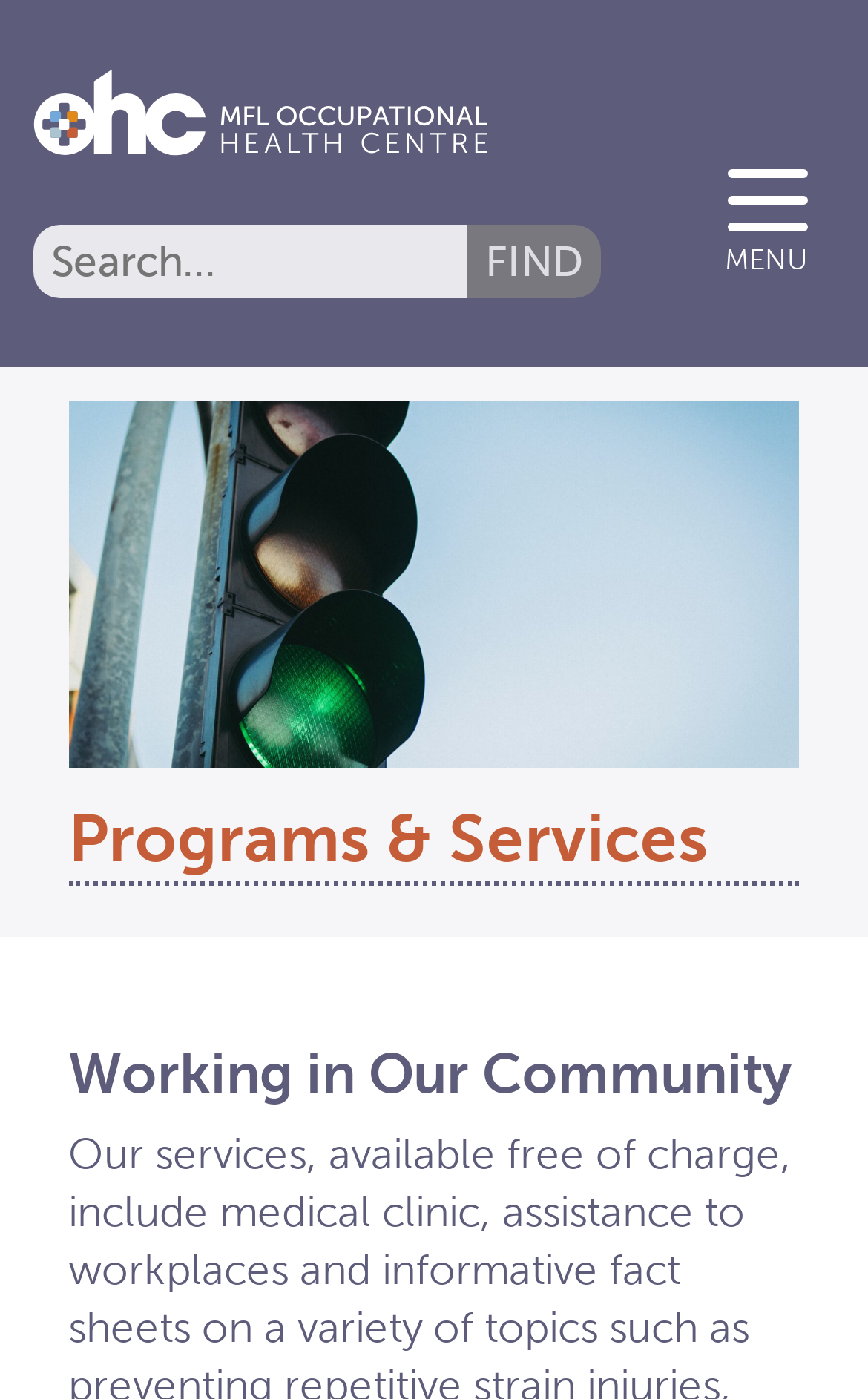Please provide a short answer using a single word or phrase for the question:
How many headings are there in the MENU section?

2